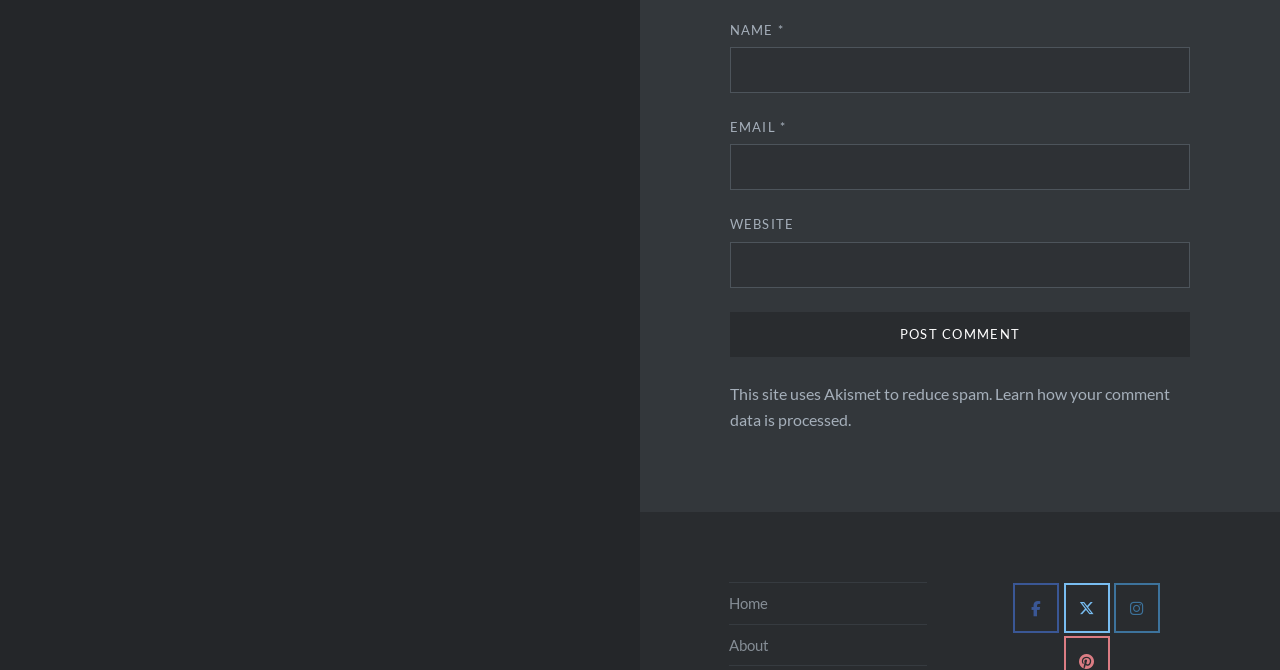Please identify the bounding box coordinates of the area that needs to be clicked to fulfill the following instruction: "Input your email."

[0.57, 0.216, 0.93, 0.284]